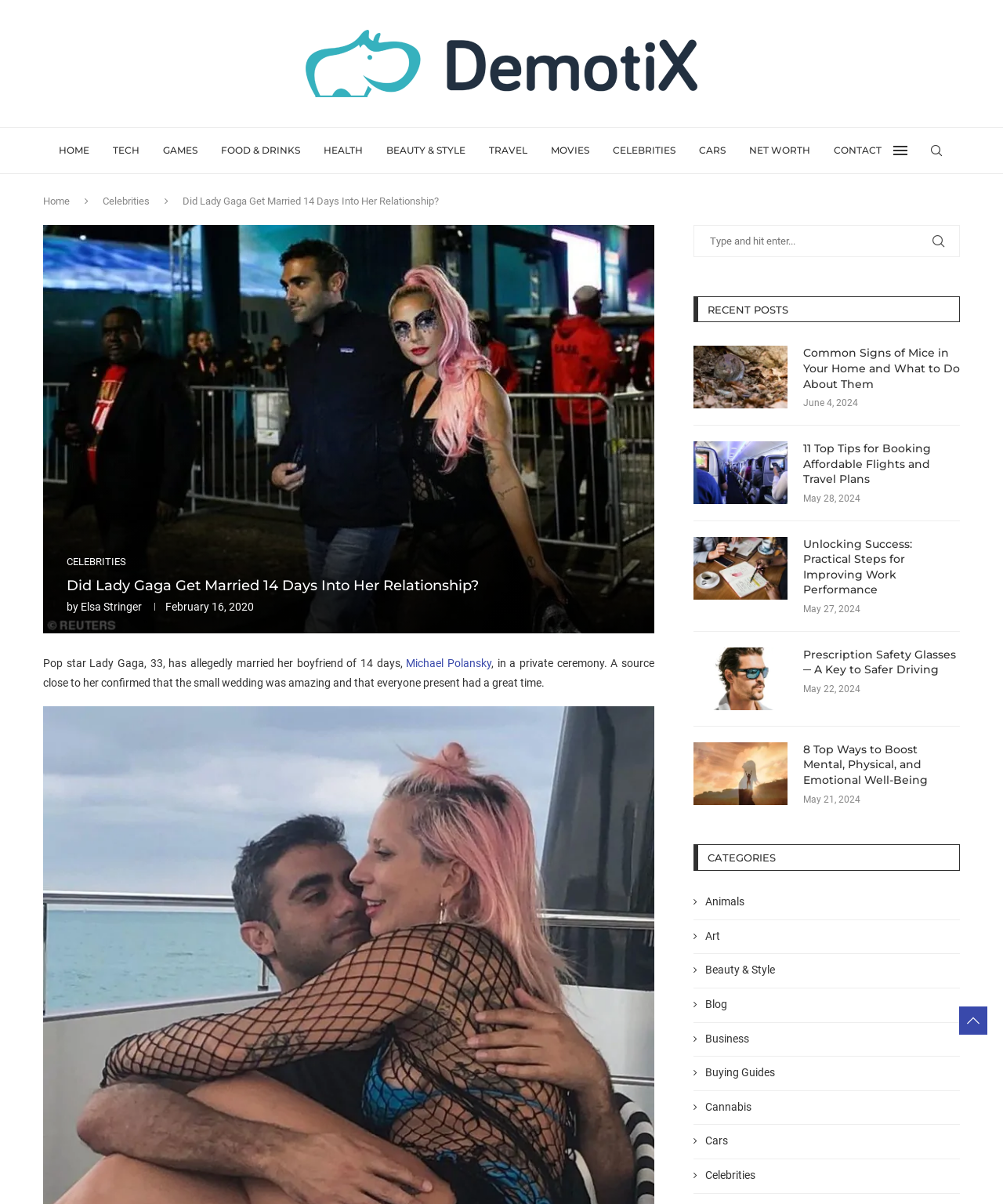Determine the bounding box coordinates for the area you should click to complete the following instruction: "Change quantity".

None